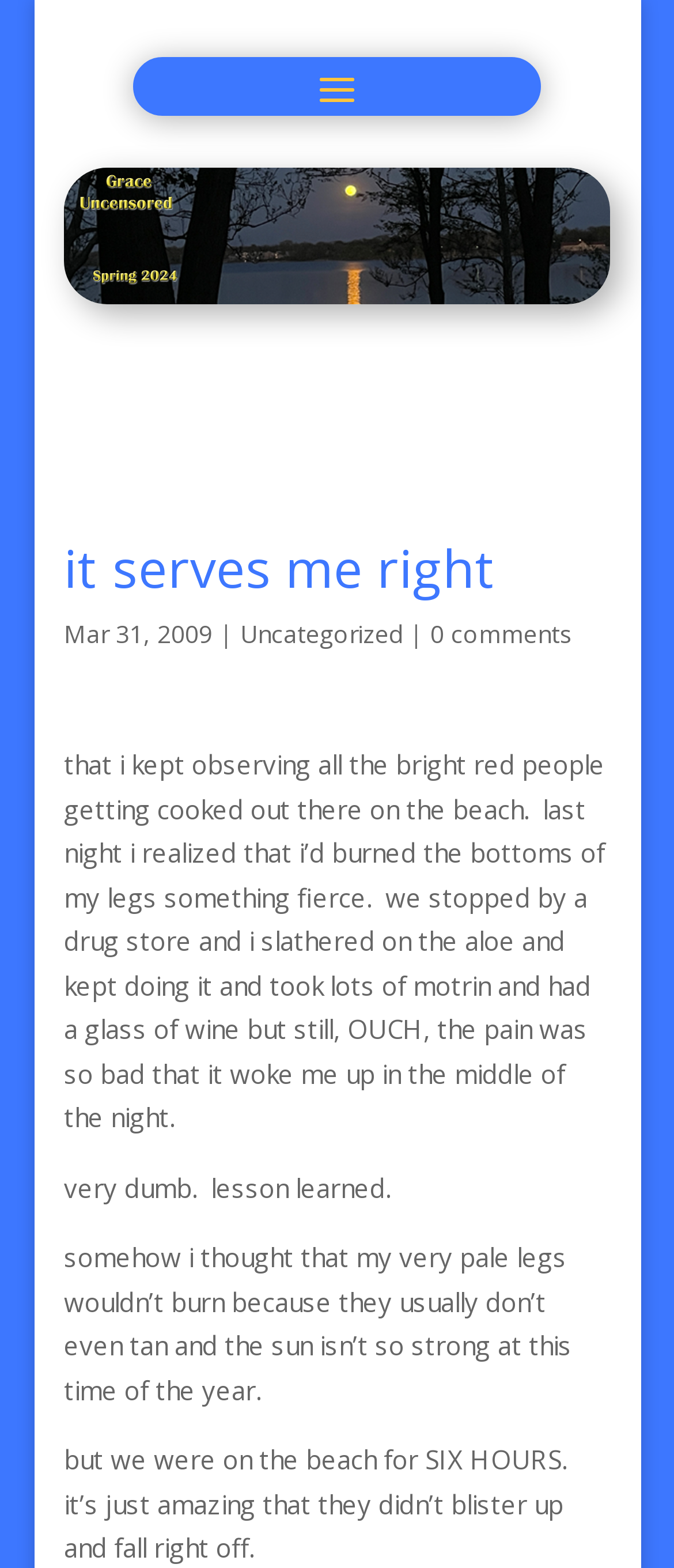Based on the visual content of the image, answer the question thoroughly: What did the author apply to their burned legs?

I found the remedy the author used for their burned legs by reading the text content of the StaticText element which mentions 'i slathered on the aloe'.